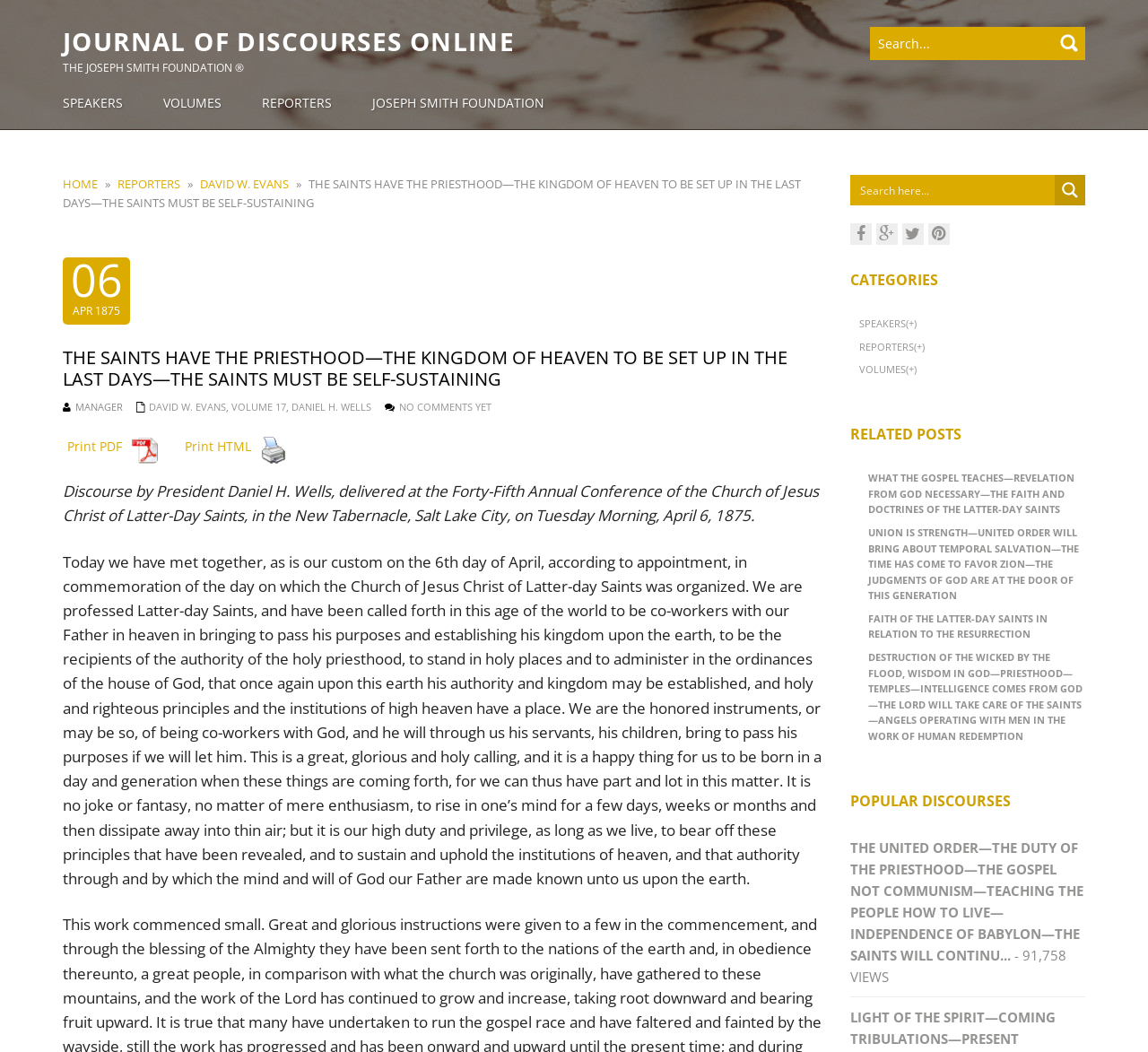Please find the bounding box coordinates of the element's region to be clicked to carry out this instruction: "Print the discourse as a PDF".

[0.055, 0.411, 0.141, 0.455]